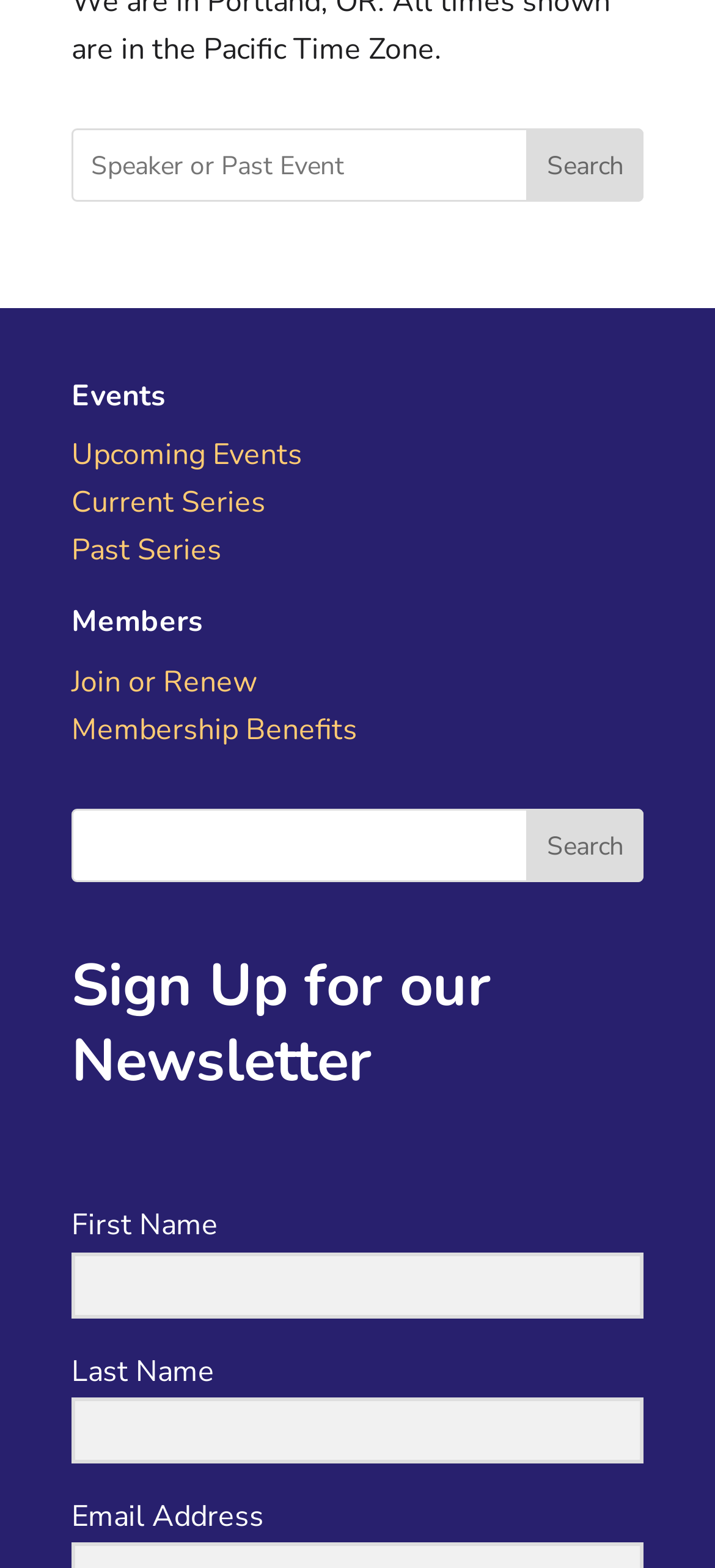Show the bounding box coordinates of the region that should be clicked to follow the instruction: "View upcoming events."

[0.1, 0.278, 0.423, 0.303]